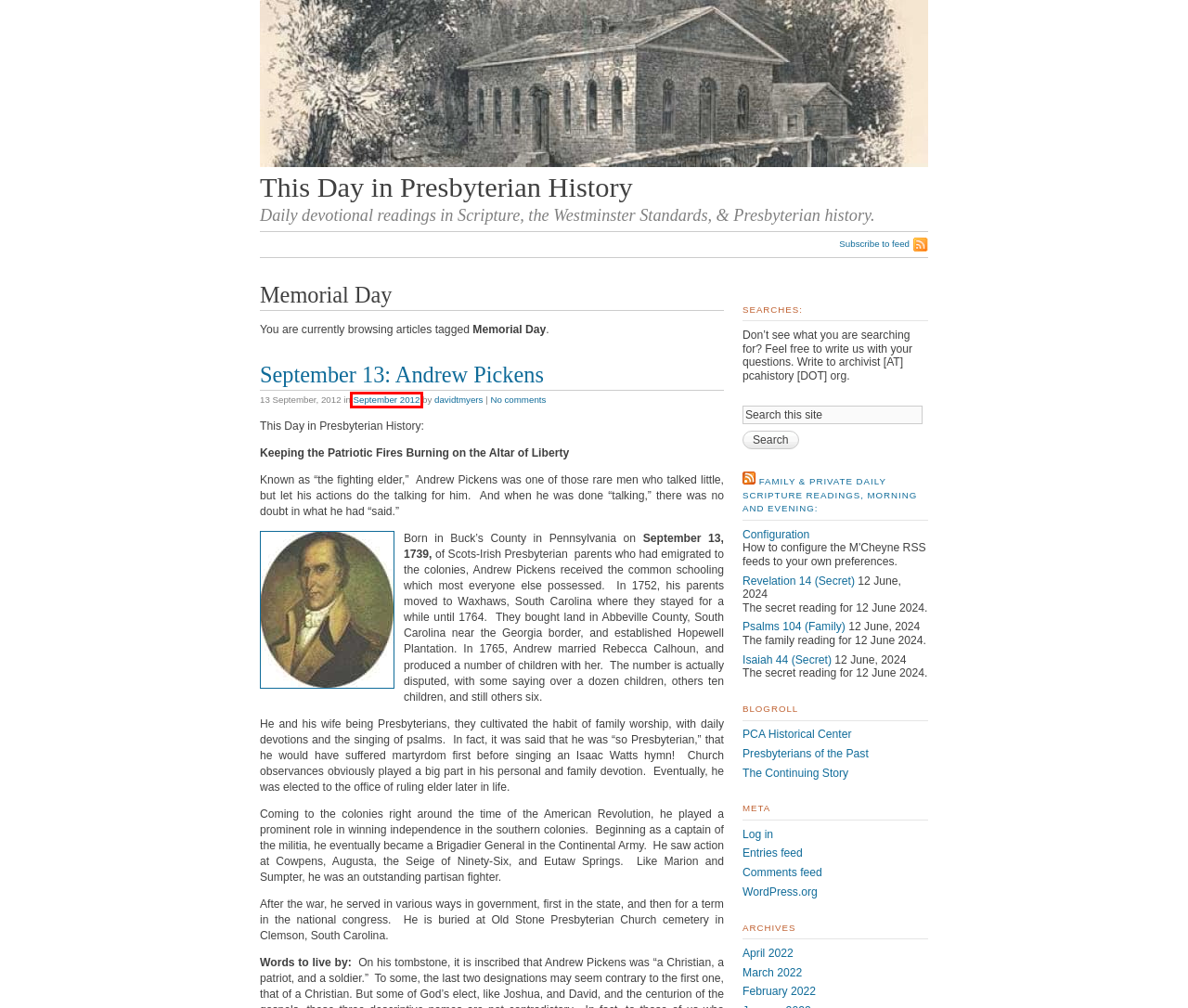Examine the screenshot of the webpage, which has a red bounding box around a UI element. Select the webpage description that best fits the new webpage after the element inside the red bounding box is clicked. Here are the choices:
A. Ben Edgington's Homepage: Introduction
B. Revelation 14 - Then I looked, and behold, on Mount Zion stood the Lamb, an…
 | ESV.org
C. Home – Presbyterians of the Past
D. This Day in Presbyterian History ·  April 2022
E. This Day in Presbyterian History ·  March 2022
F. Blog Tool, Publishing Platform, and CMS – WordPress.org
G. This Day in Presbyterian History · September 2012
H. Home page for the PCA Historical Center

G